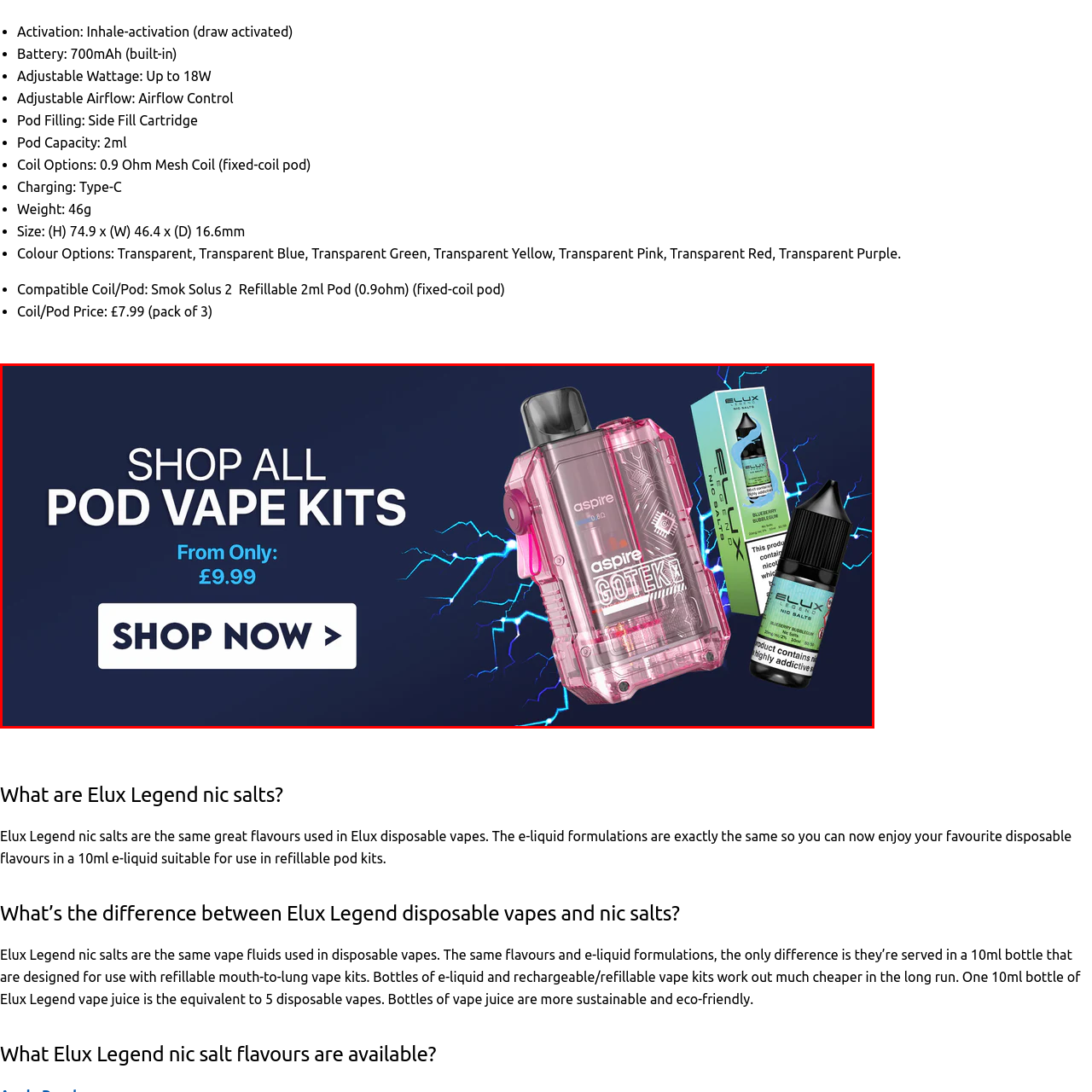Observe the image confined by the red frame and answer the question with a single word or phrase:
What is the name of the device featured prominently in the image?

Aspire Gotek